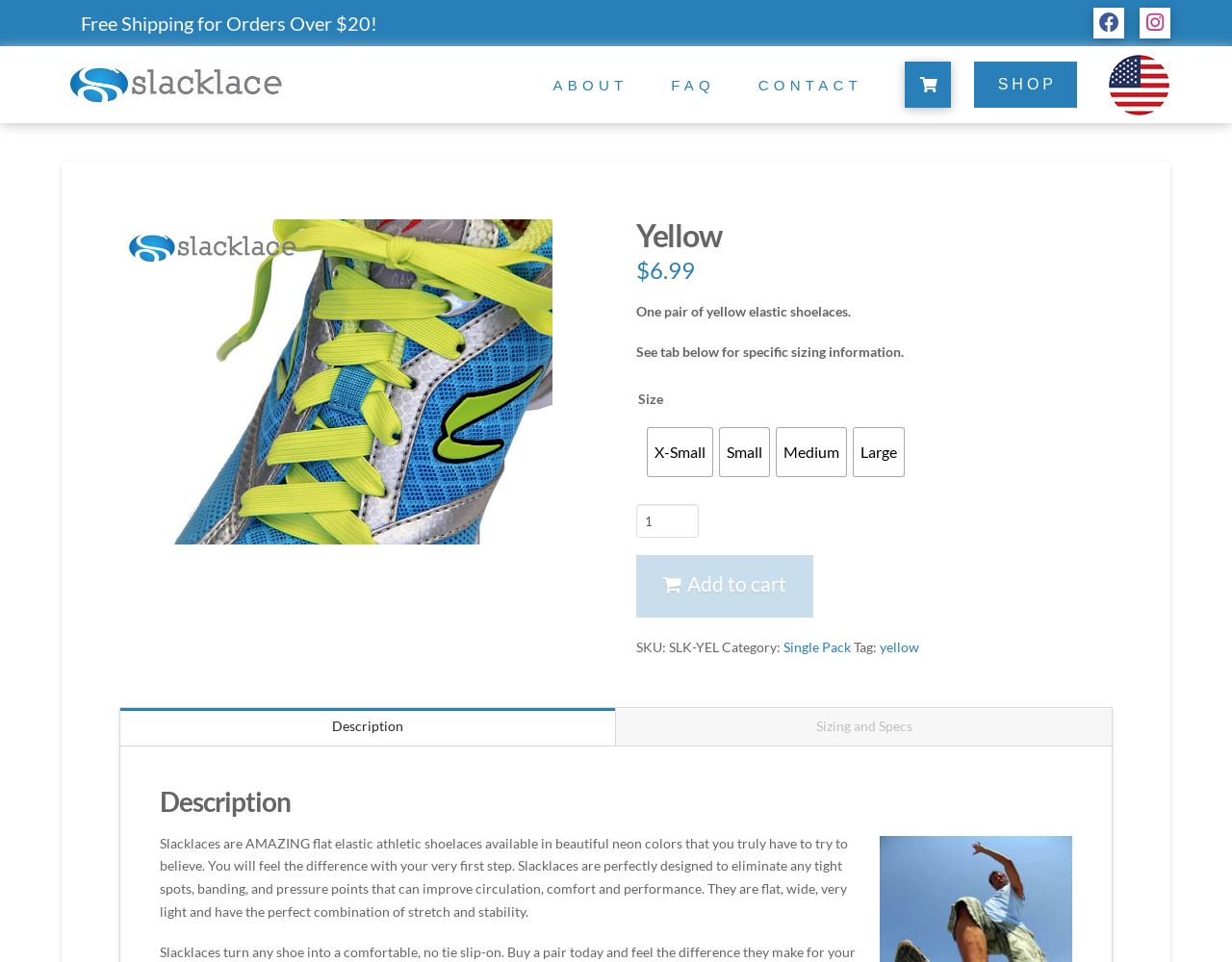Please identify the coordinates of the bounding box for the clickable region that will accomplish this instruction: "Click on Home".

None